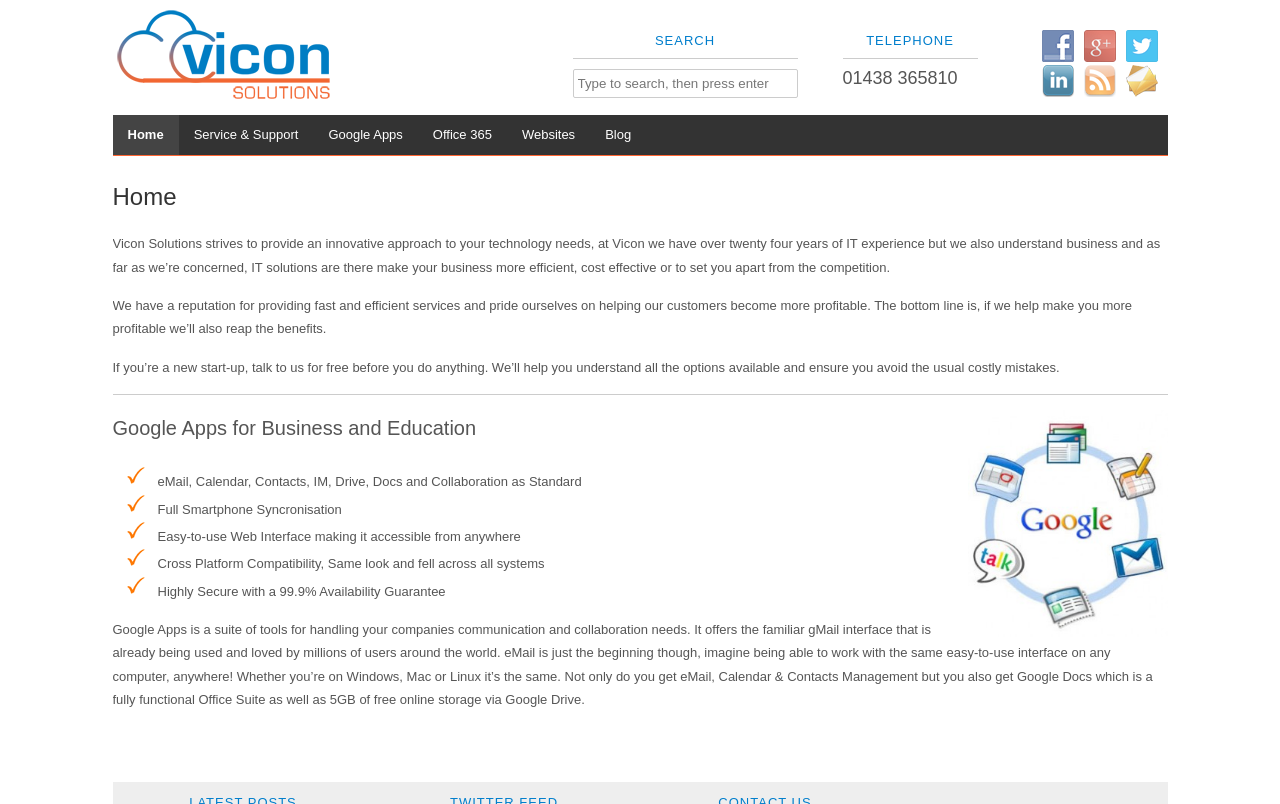Specify the bounding box coordinates of the area to click in order to follow the given instruction: "Call the telephone number."

[0.658, 0.084, 0.748, 0.109]